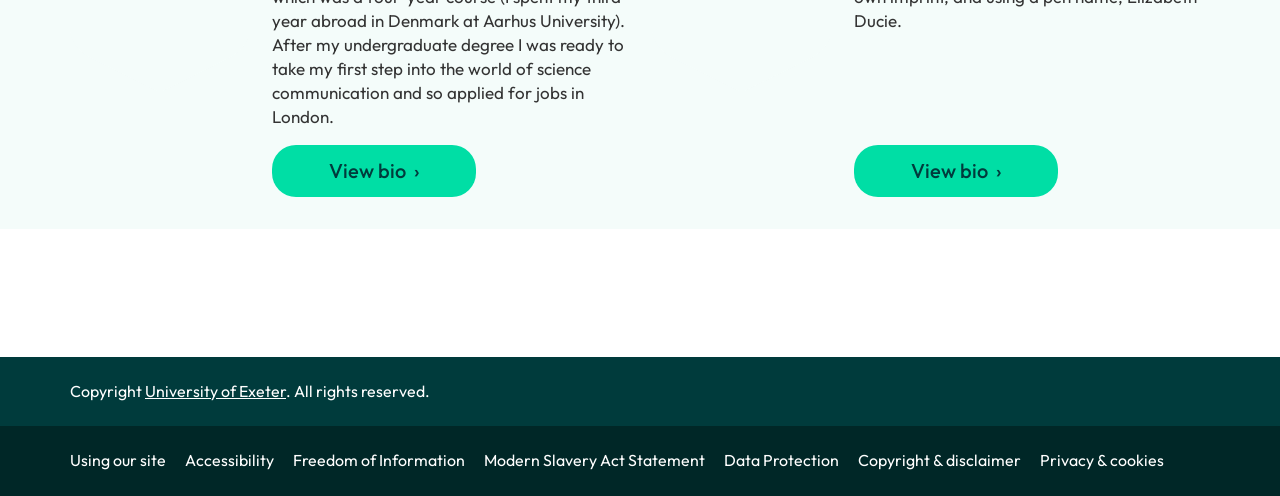Indicate the bounding box coordinates of the element that must be clicked to execute the instruction: "View bio". The coordinates should be given as four float numbers between 0 and 1, i.e., [left, top, right, bottom].

[0.667, 0.291, 0.827, 0.396]